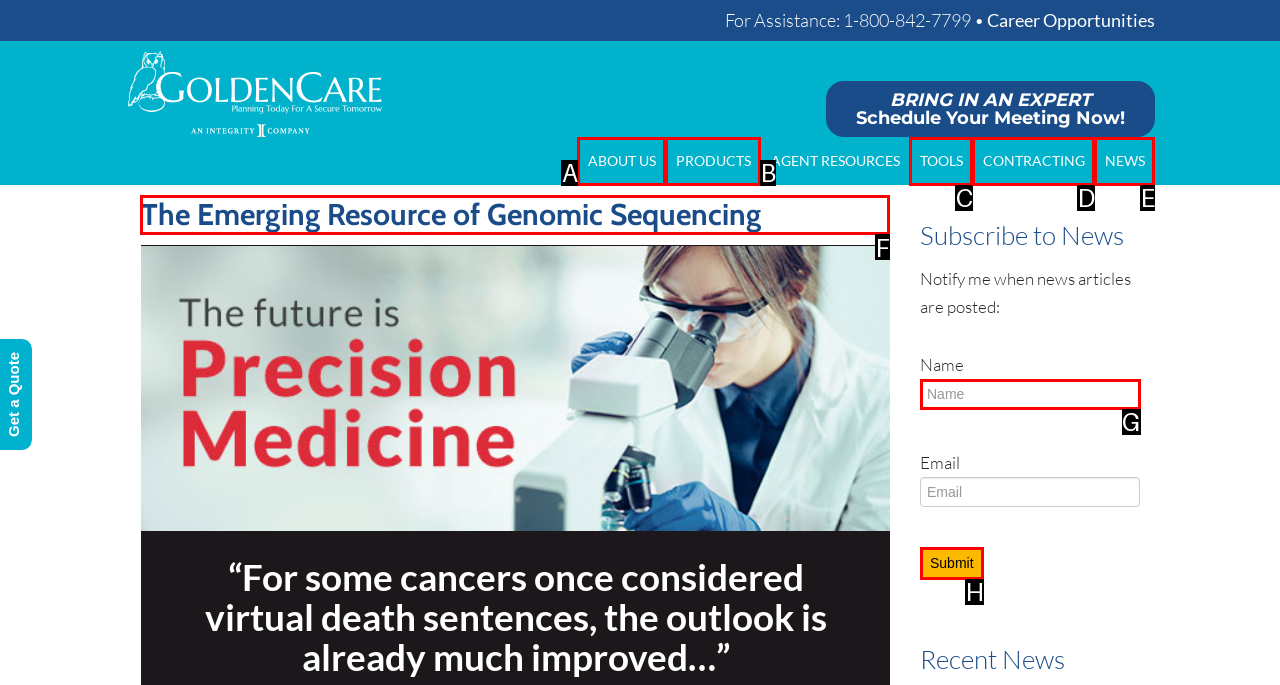Find the appropriate UI element to complete the task: Read the article about genomic sequencing. Indicate your choice by providing the letter of the element.

F